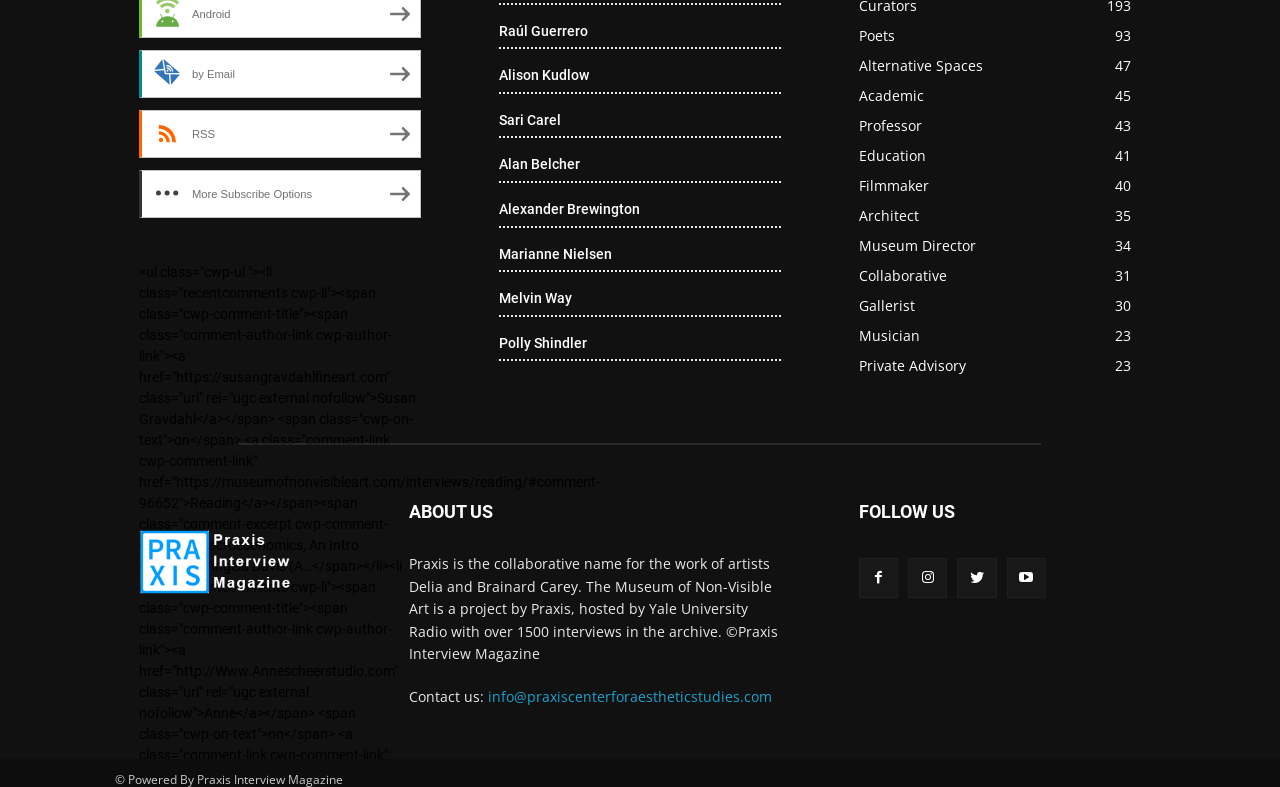Please specify the coordinates of the bounding box for the element that should be clicked to carry out this instruction: "Visit Raúl Guerrero's page". The coordinates must be four float numbers between 0 and 1, formatted as [left, top, right, bottom].

[0.39, 0.029, 0.459, 0.049]